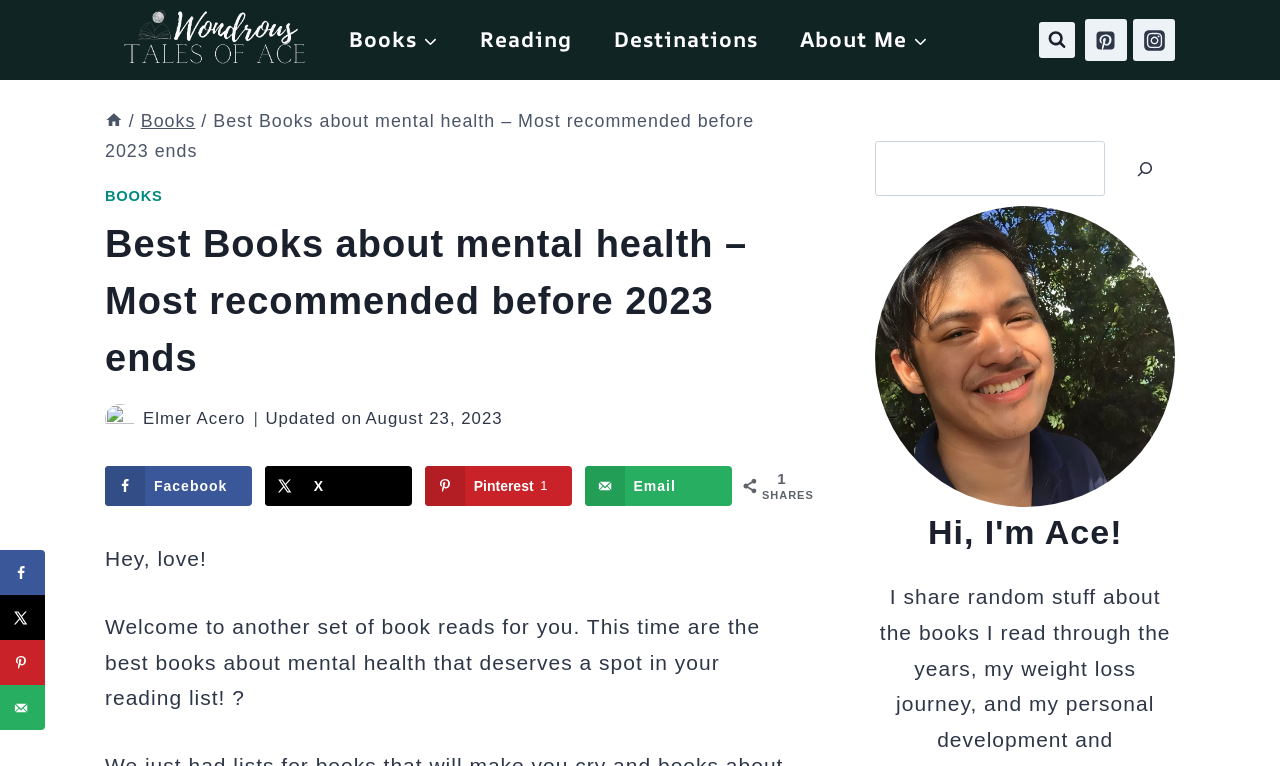Provide the bounding box coordinates of the UI element that matches the description: "Books".

[0.082, 0.246, 0.127, 0.266]